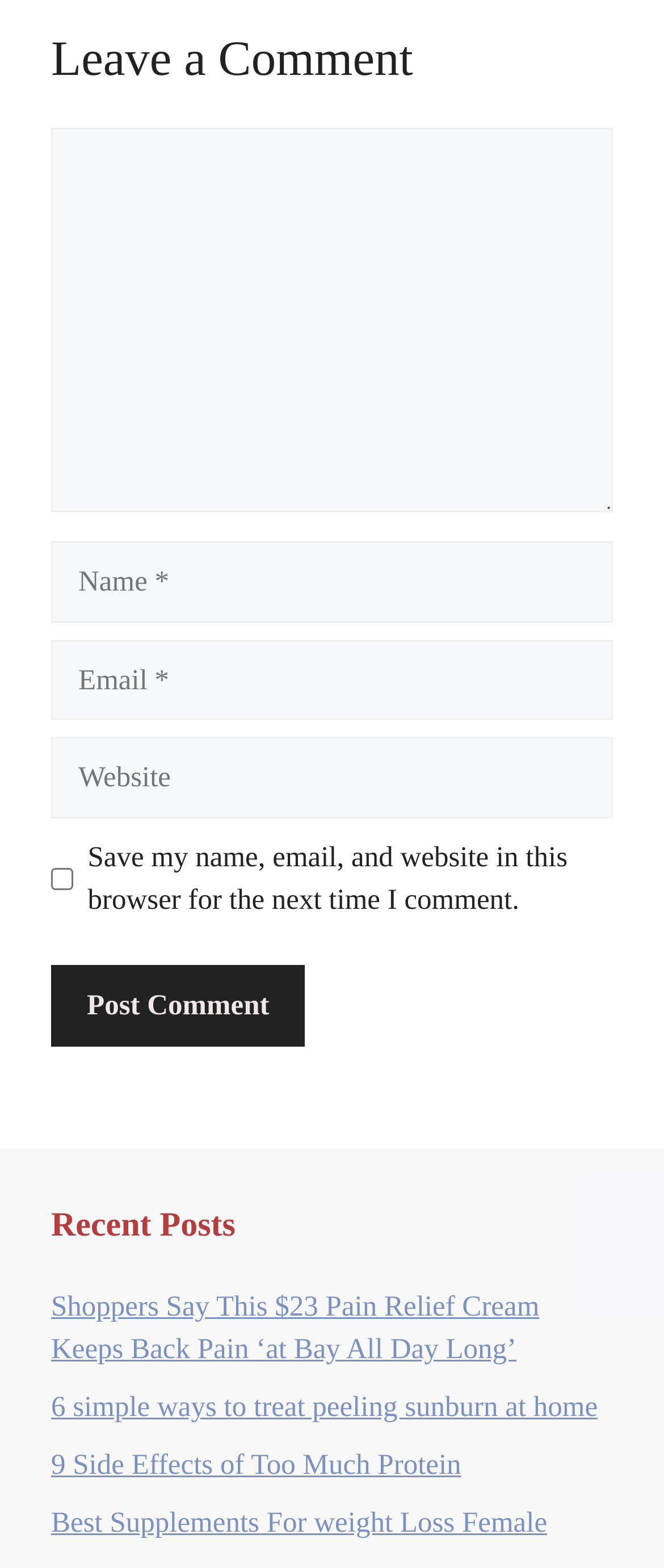Identify the bounding box coordinates of the specific part of the webpage to click to complete this instruction: "Read the article about pain relief cream".

[0.077, 0.823, 0.812, 0.871]